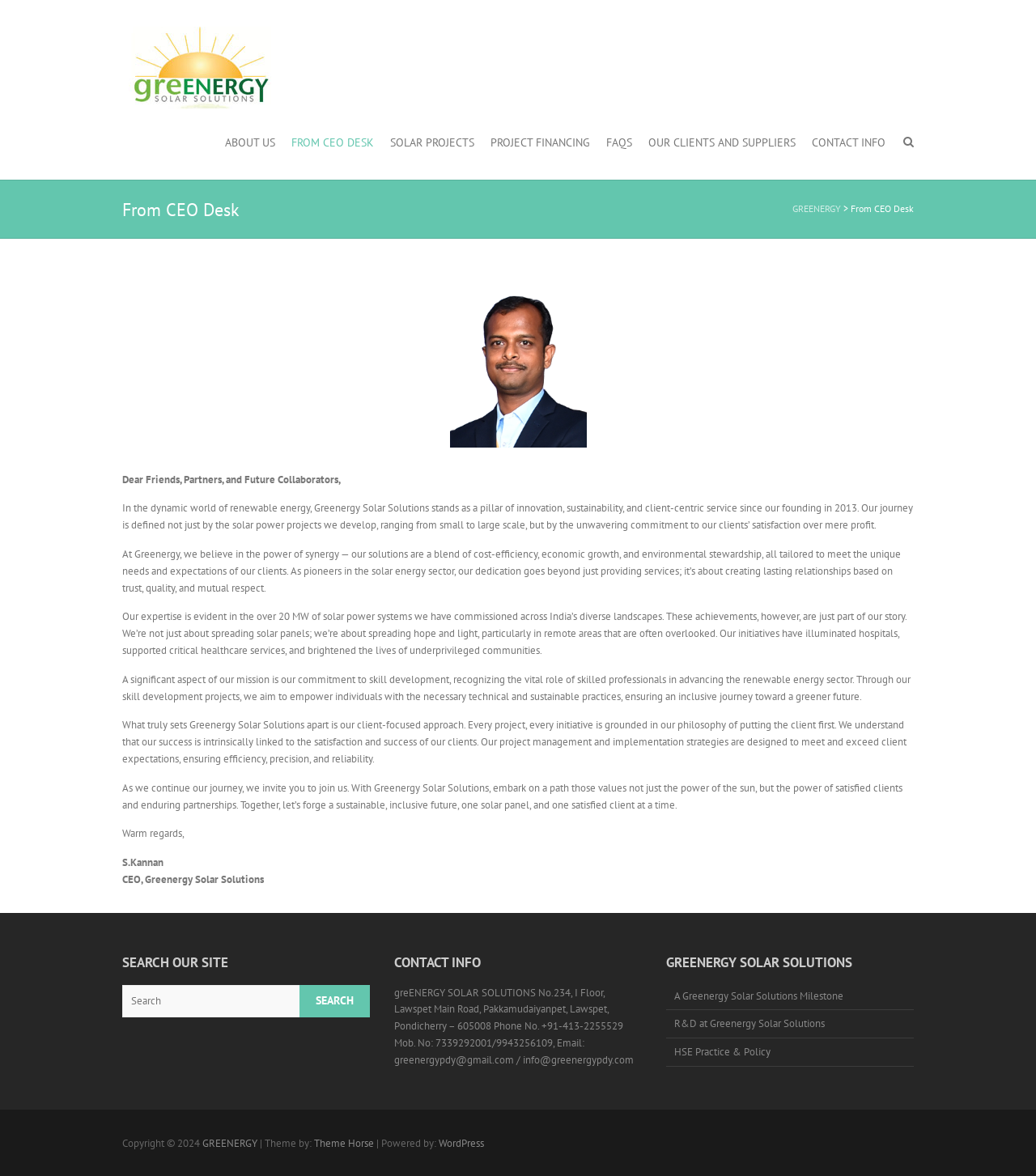What is the theme of the website?
Please craft a detailed and exhaustive response to the question.

The theme of the website can be found in the footer section which mentions 'Theme by: Theme Horse' which suggests that the theme of the website is Theme Horse.